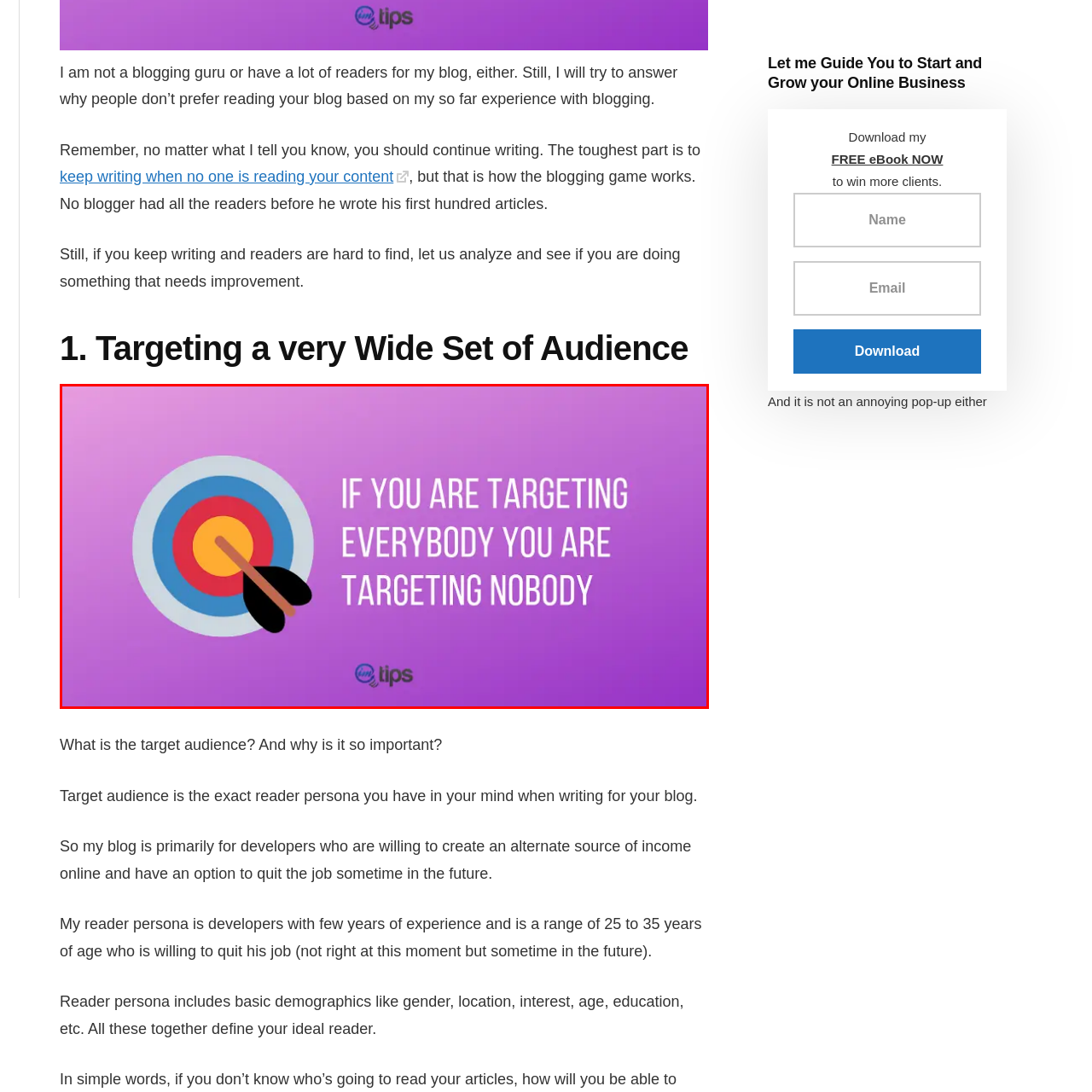Elaborate on the details of the image that is highlighted by the red boundary.

The image features a colorful dartboard with an arrow striking the bullseye, representing the concept of effective audience targeting in blogging. The bold text overlay reads, "IF YOU ARE TARGETING EVERYBODY YOU ARE TARGETING NOBODY," emphasizing the importance of defining a specific target audience. This visual serves as a reminder for bloggers to focus their content to resonate with a defined reader persona rather than trying to appeal to a broad audience. The background is a gradient of purple, enhancing the overall message about the nuances of successful blogging and audience engagement.